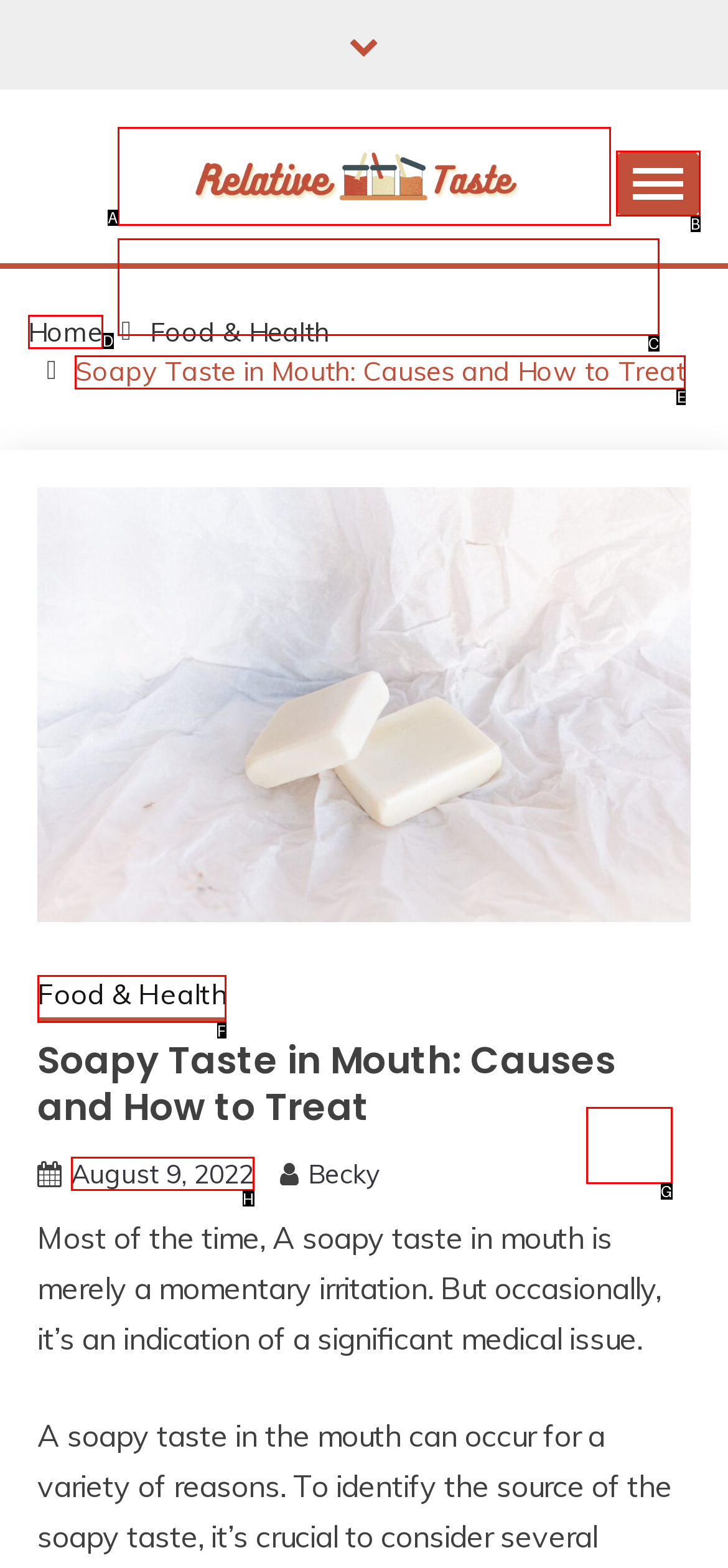Determine the option that best fits the description: LocalCity Expert
Reply with the letter of the correct option directly.

None